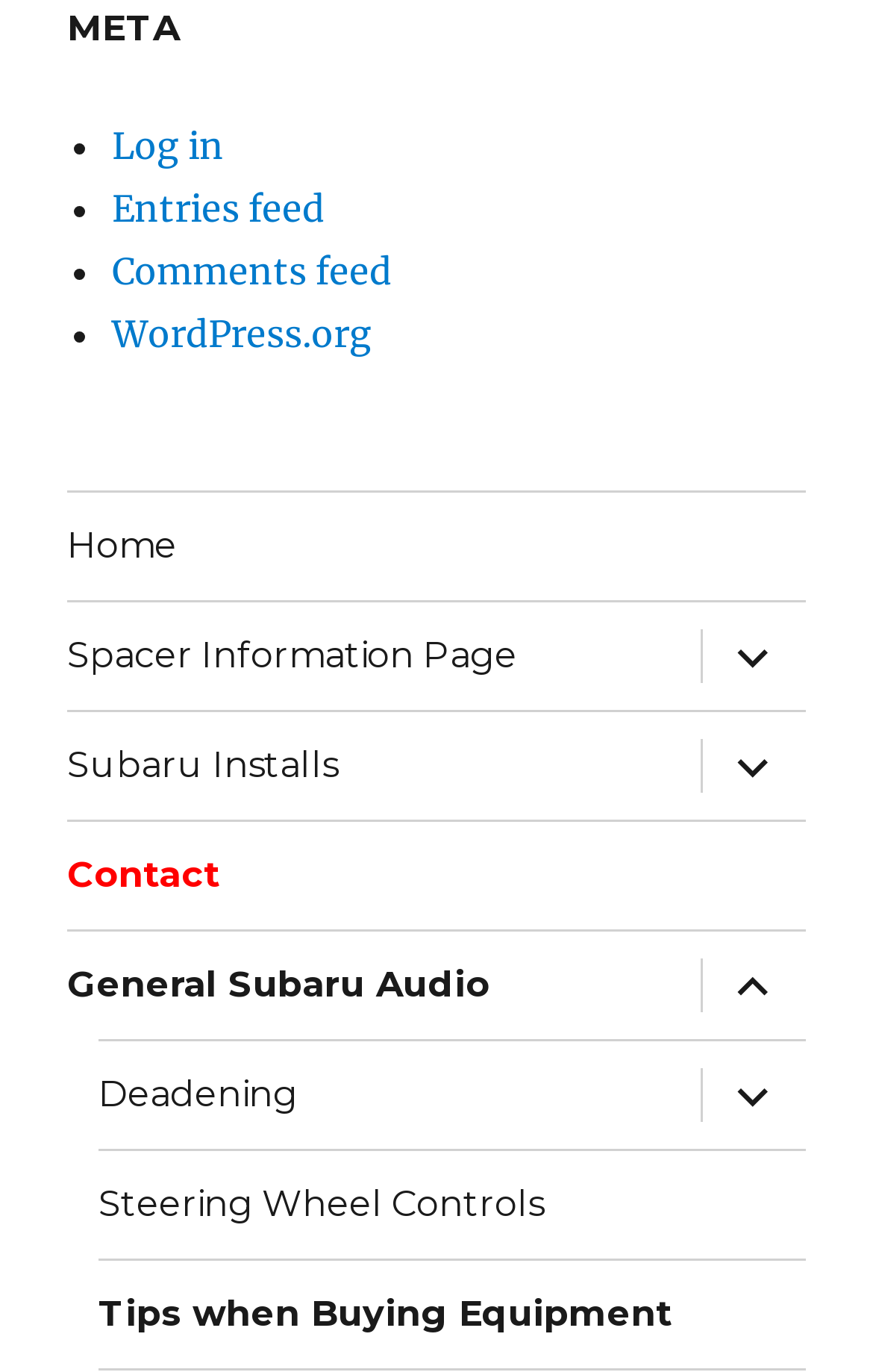Could you provide the bounding box coordinates for the portion of the screen to click to complete this instruction: "Check the blog"?

None